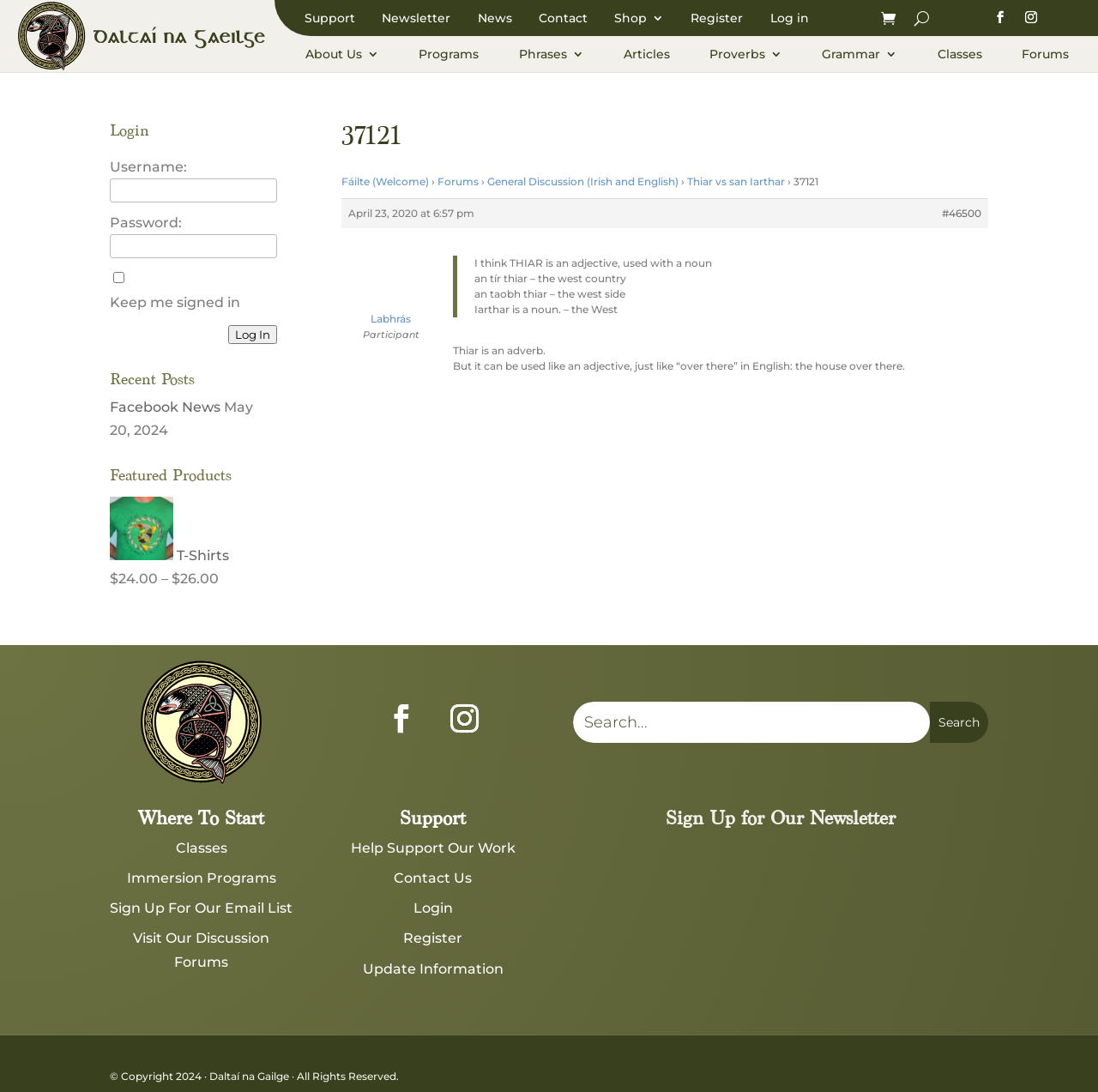What is the name of the website?
Based on the visual, give a brief answer using one word or a short phrase.

Daltaí na Gaeilge